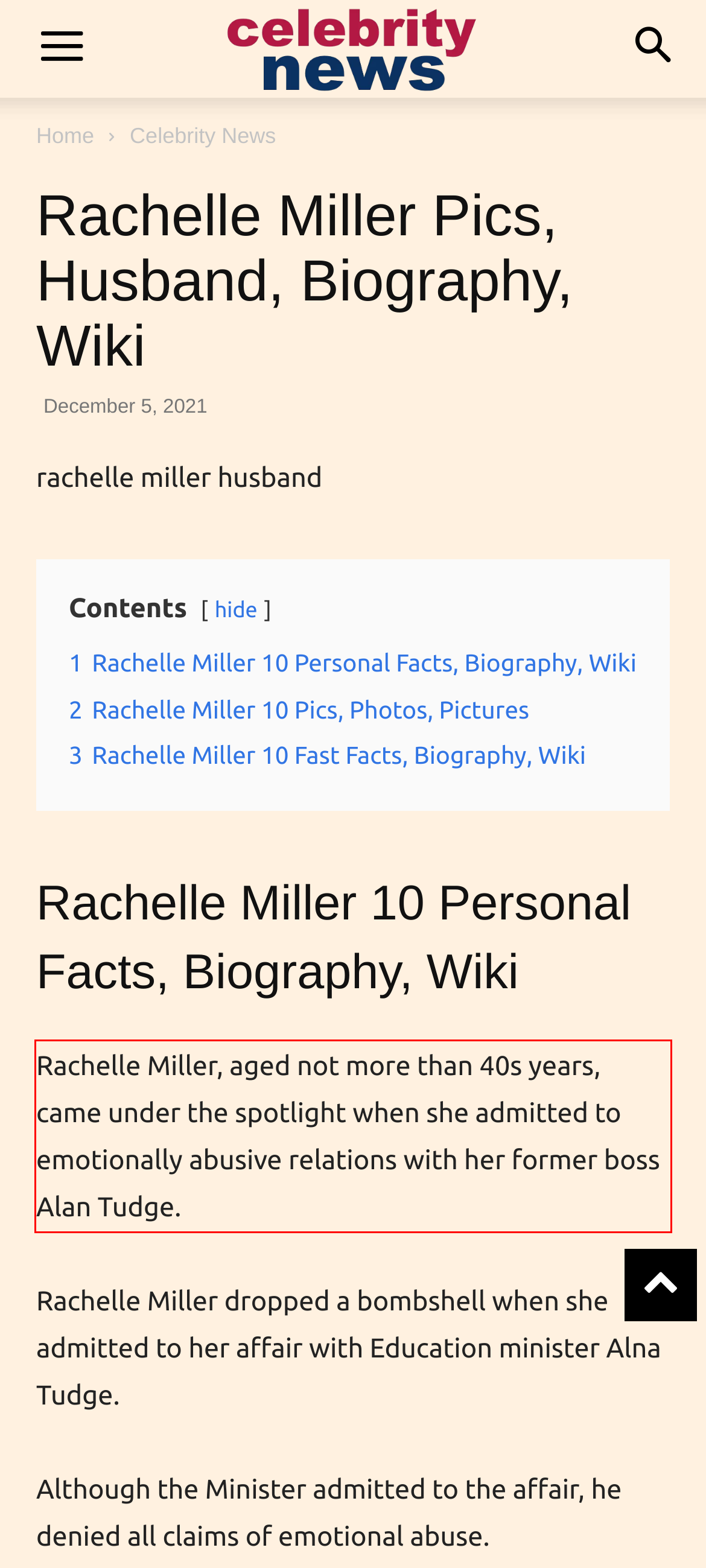You are provided with a screenshot of a webpage that includes a red bounding box. Extract and generate the text content found within the red bounding box.

Rachelle Miller, aged not more than 40s years, came under the spotlight when she admitted to emotionally abusive relations with her former boss Alan Tudge.